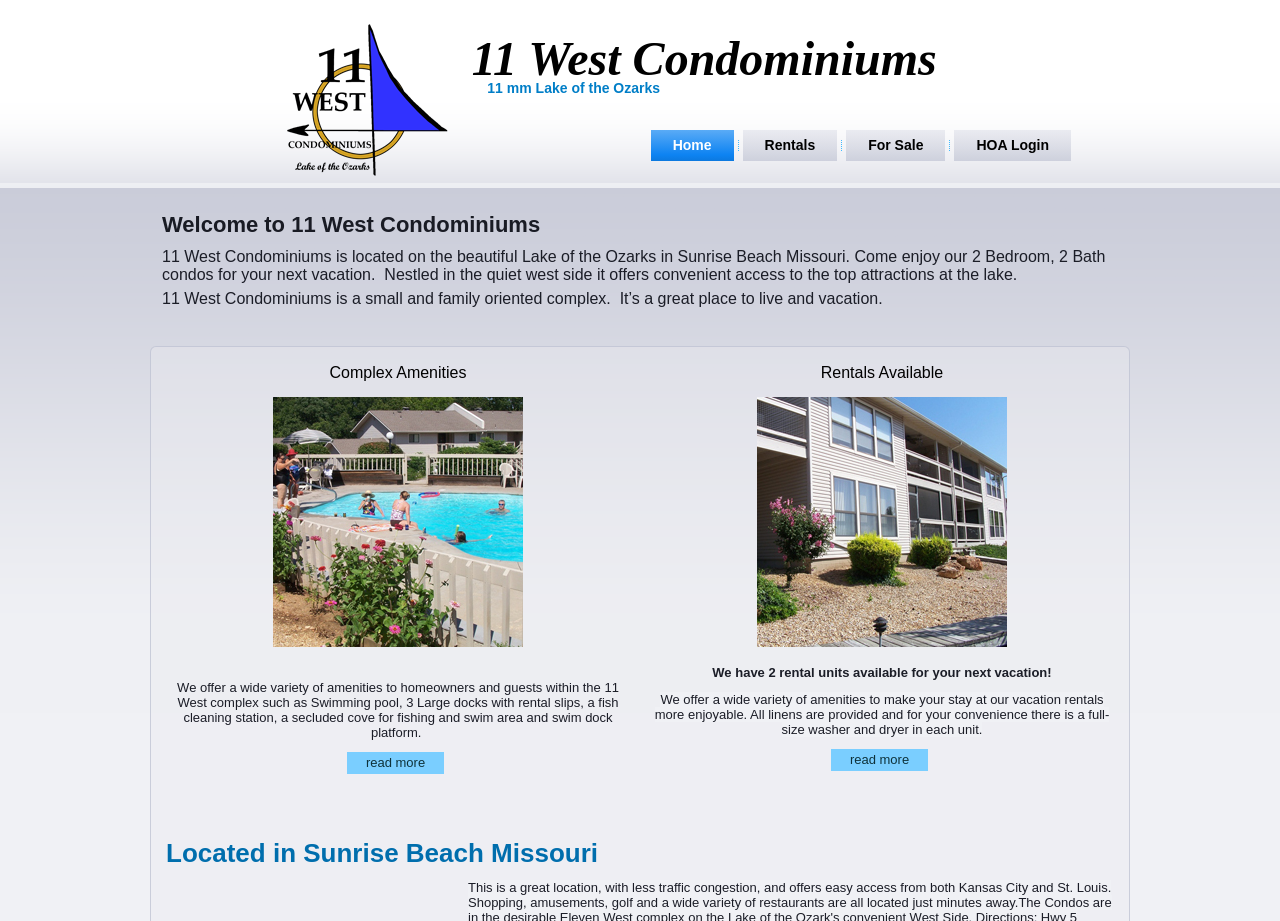Provide the bounding box coordinates for the UI element described in this sentence: "11 West Condominiums". The coordinates should be four float values between 0 and 1, i.e., [left, top, right, bottom].

[0.369, 0.034, 0.732, 0.092]